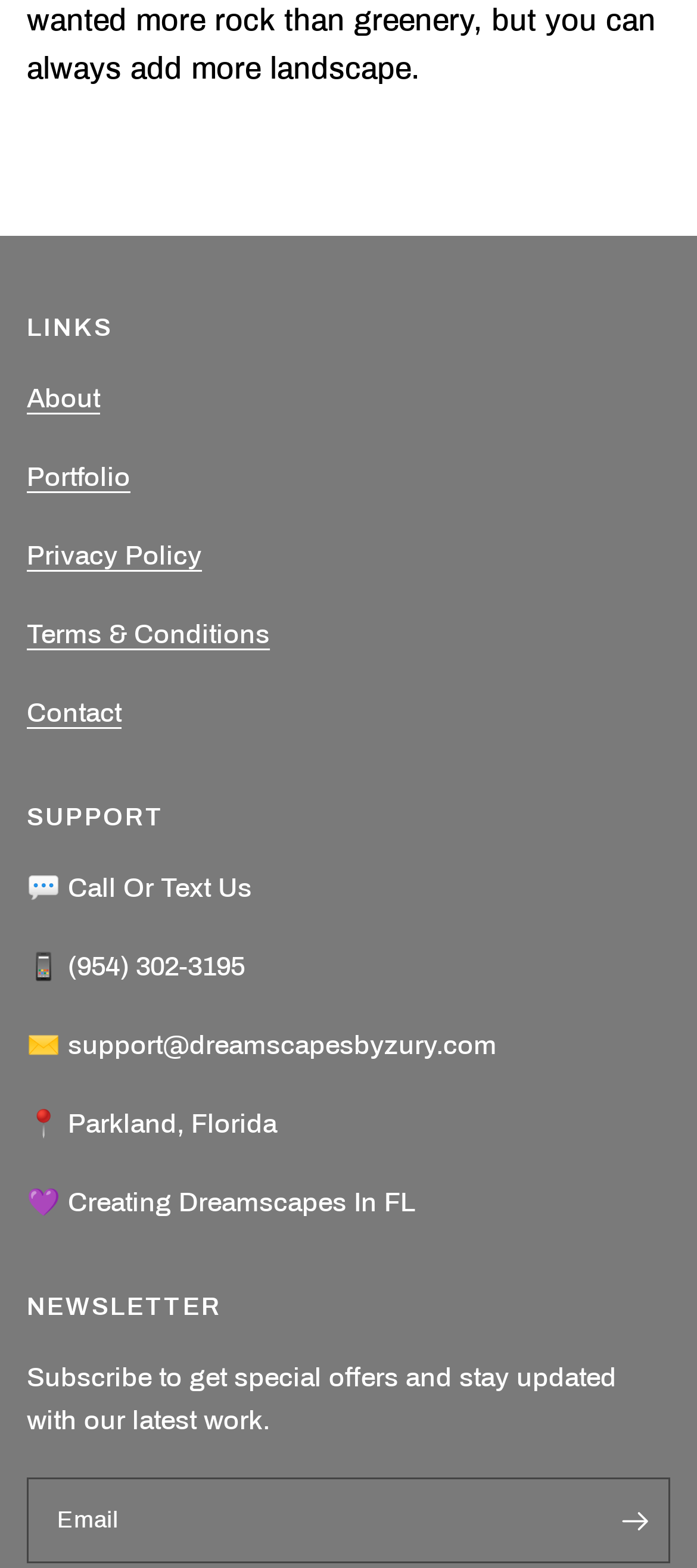Refer to the image and offer a detailed explanation in response to the question: What is the company's slogan?

I found the company's slogan by looking at the static text element that says '💜 Creating Dreamscapes In FL' which is located at the bottom of the webpage.